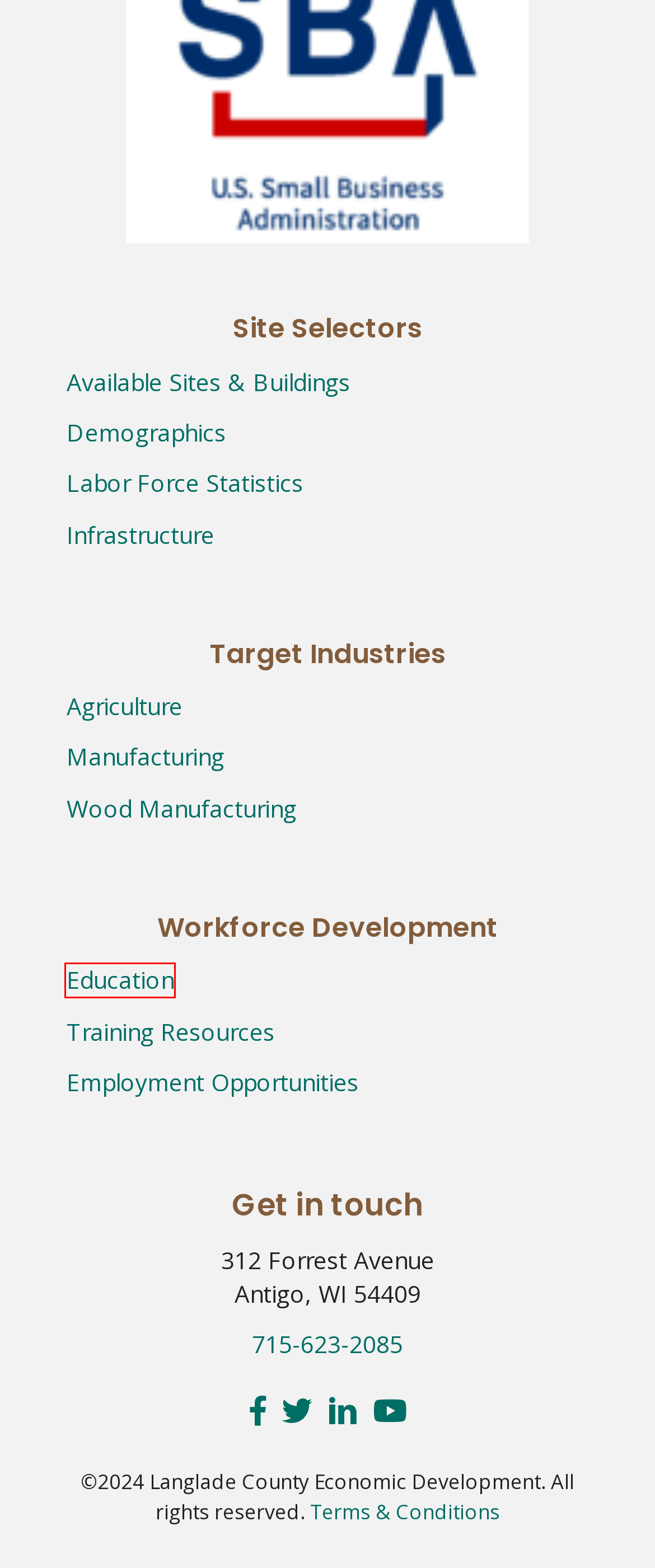You are given a screenshot of a webpage with a red rectangle bounding box. Choose the best webpage description that matches the new webpage after clicking the element in the bounding box. Here are the candidates:
A. Employment | Jobs in Langlade County WI | Langlade County EDC
B. Labor Force Statistics for Langlade County WI | Langlade County EDC
C. Buildings for Sale | Property for Sale | Langlade County EDC
D. Education and Schools in Langlade County WI | Langlade County EDC
E. Infrastructure | Utilities | Internet Providers | Langlade County EDC
F. Terms and Conditions | Langlade County EDC
G. Agriculture | Farming in Wisconsin | Langlade County EDC
H. Wood Manufacturing | Wood Products | Langlade County EDC

D